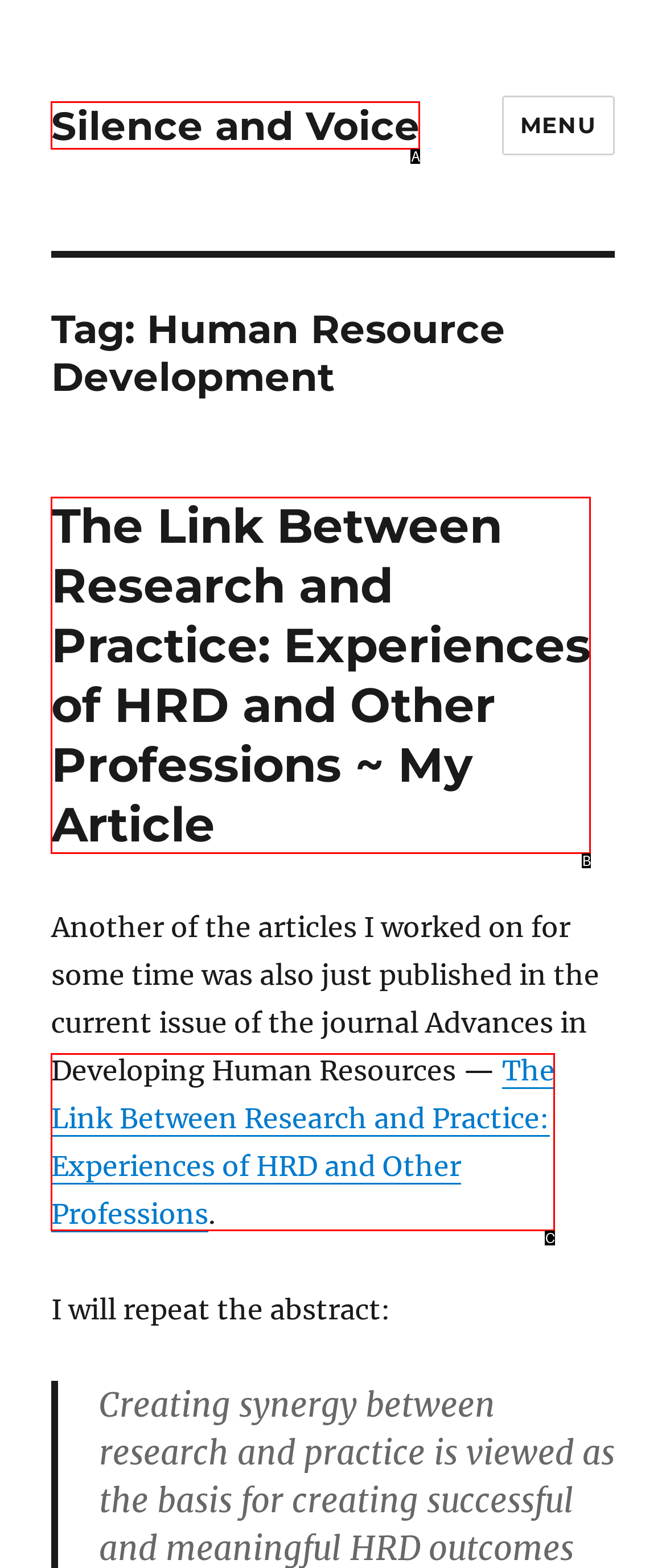Identify the option that corresponds to the description: Silence and Voice 
Provide the letter of the matching option from the available choices directly.

A